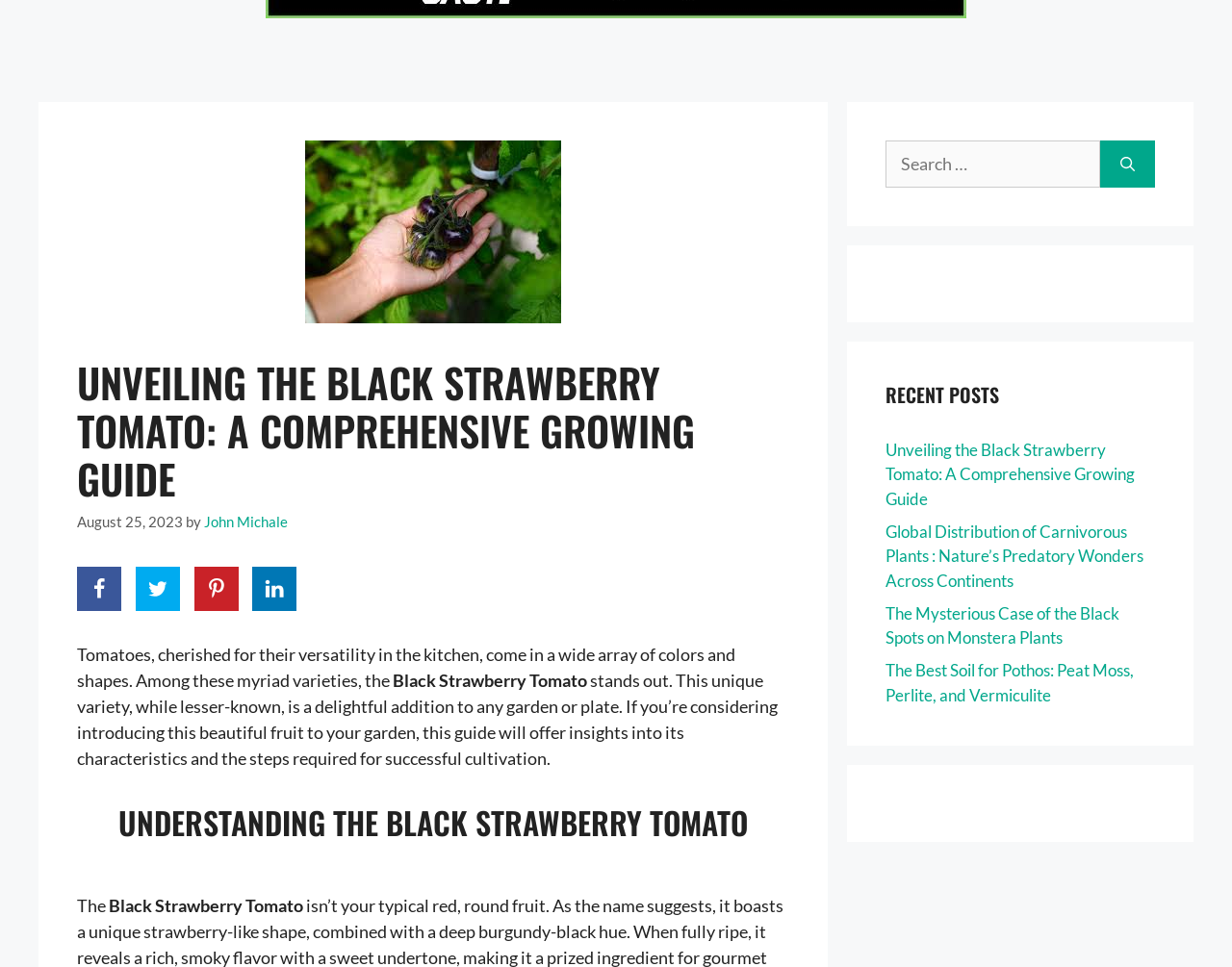Find the bounding box of the element with the following description: "49". The coordinates must be four float numbers between 0 and 1, formatted as [left, top, right, bottom].

None